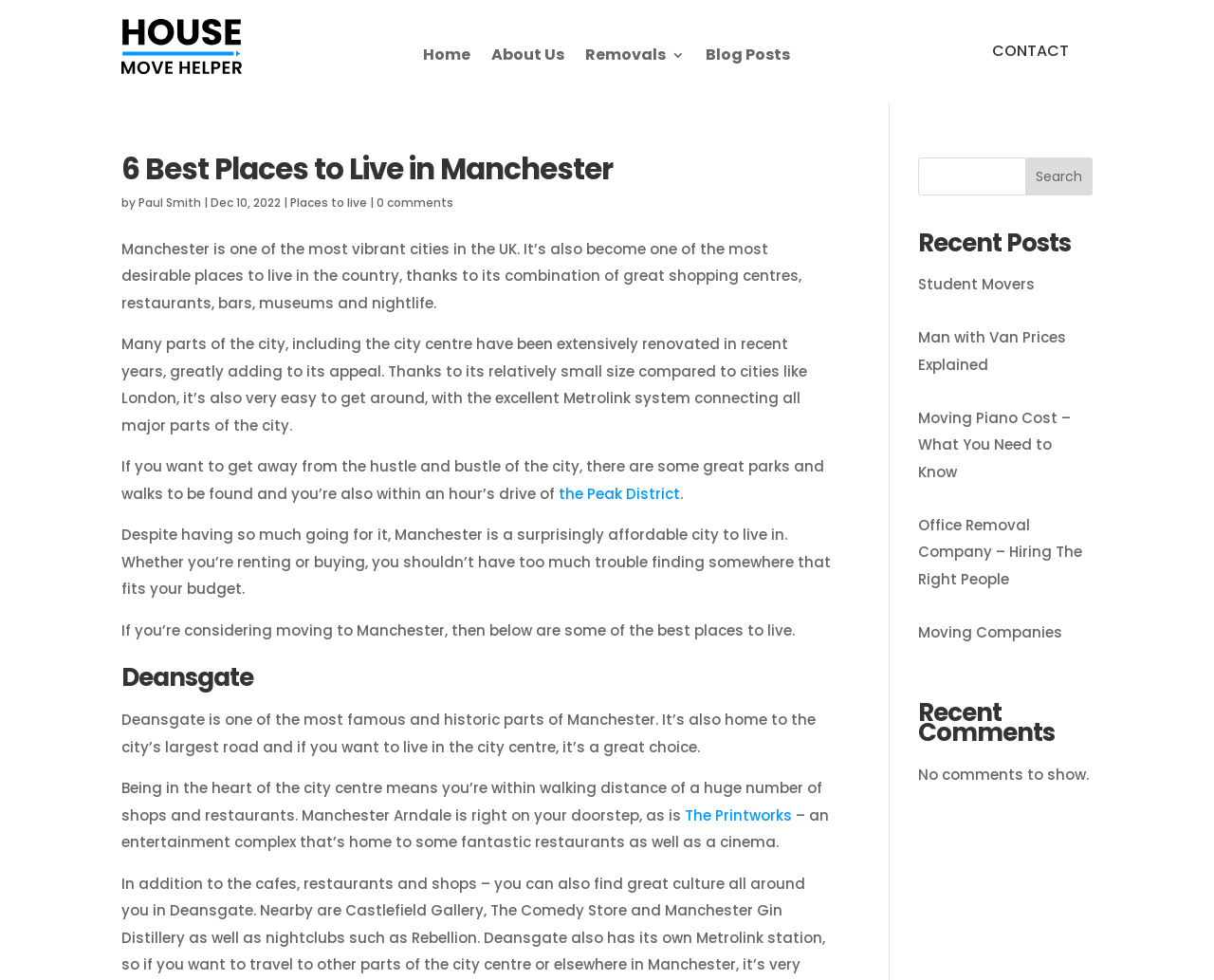What is the name of the entertainment complex mentioned?
Look at the screenshot and provide an in-depth answer.

The text mentions 'The Printworks – an entertainment complex that’s home to some fantastic restaurants as well as a cinema.' which indicates that The Printworks is an entertainment complex in Manchester.